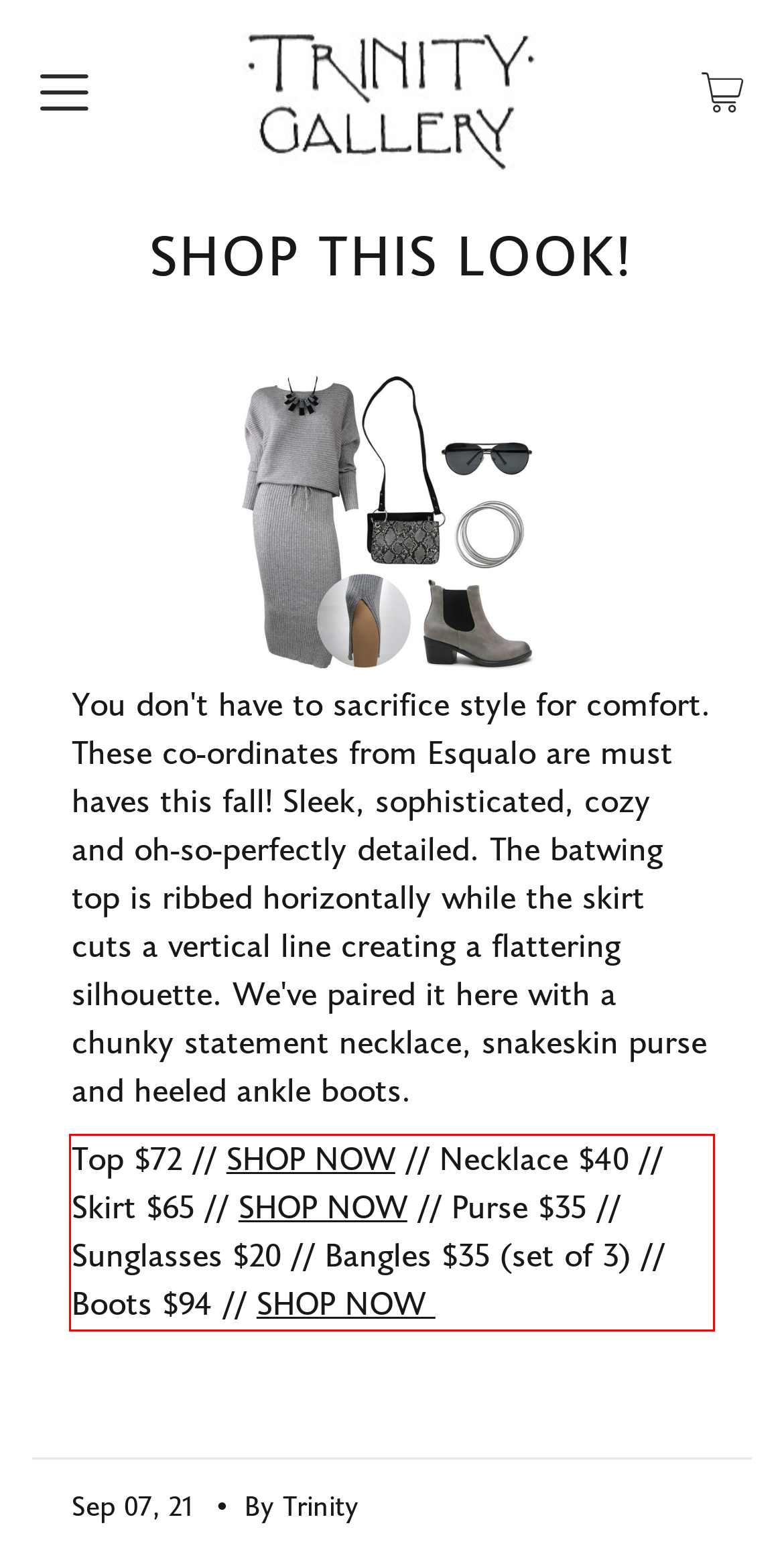Identify the text within the red bounding box on the webpage screenshot and generate the extracted text content.

Top $72 // SHOP NOW // Necklace $40 // Skirt $65 // SHOP NOW // Purse $35 // Sunglasses $20 // Bangles $35 (set of 3) // Boots $94 // SHOP NOW